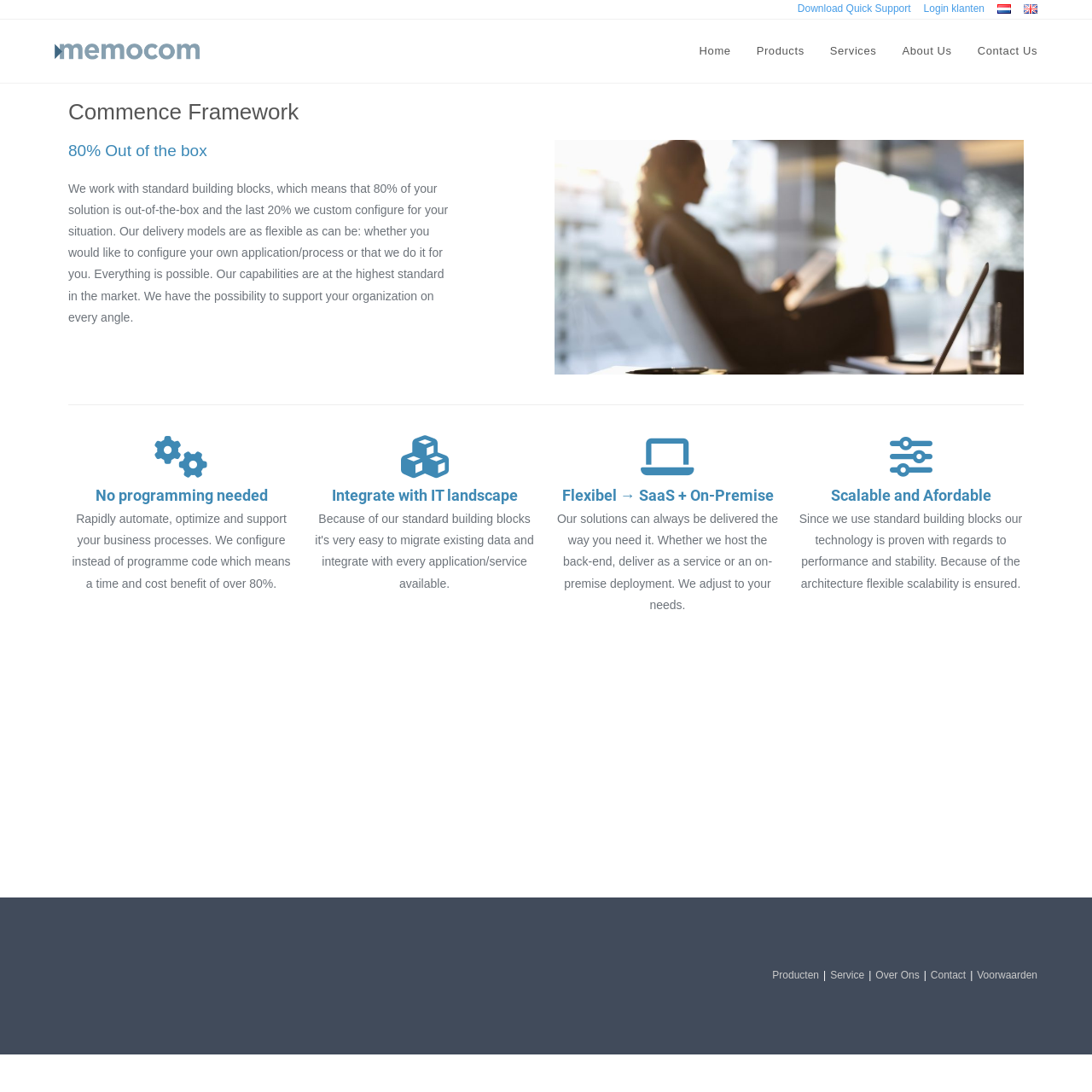How many navigation links are available at the top of the webpage?
Please use the visual content to give a single word or phrase answer.

5